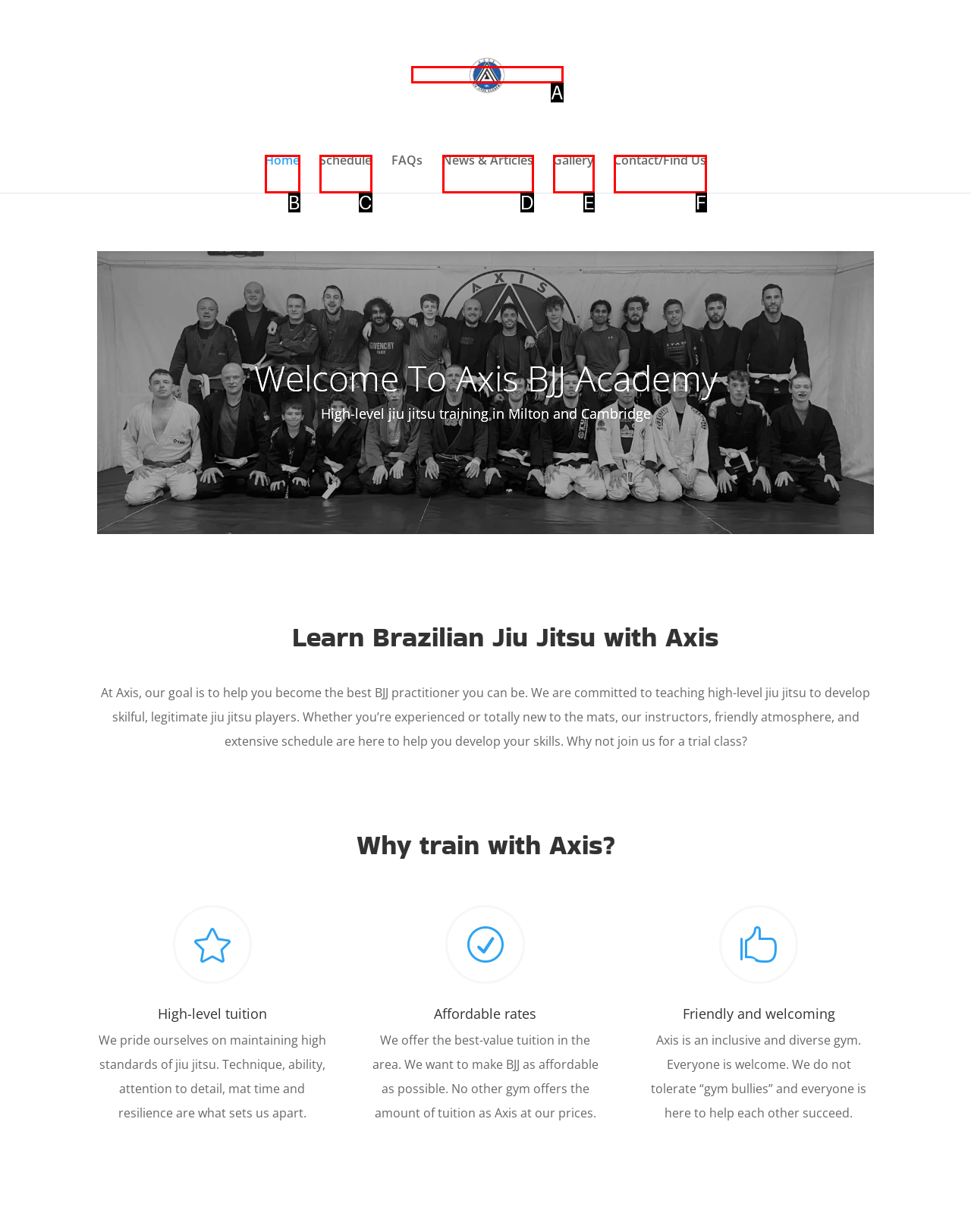Find the HTML element that matches the description provided: News & Articles
Answer using the corresponding option letter.

D